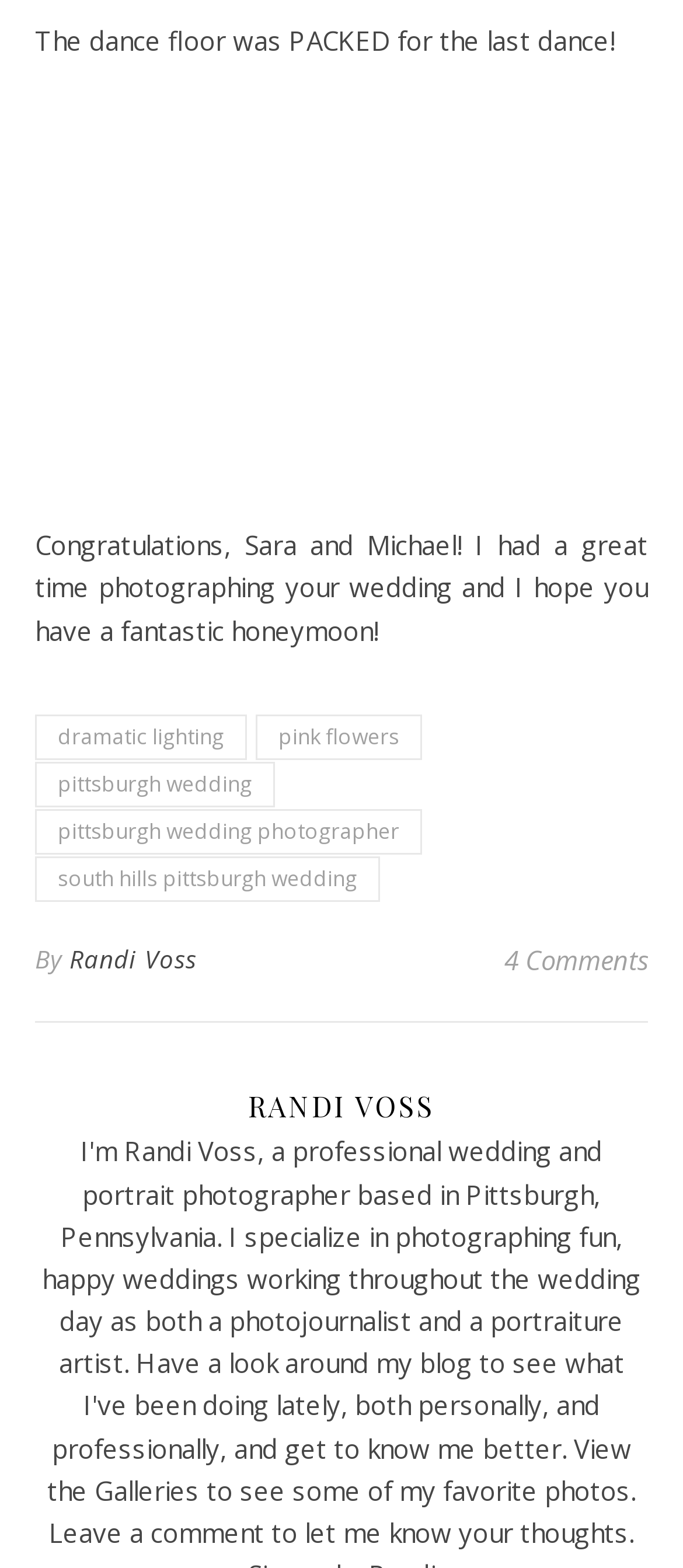Locate the bounding box coordinates of the element that should be clicked to execute the following instruction: "go to the page about Pittsburgh wedding".

[0.051, 0.486, 0.403, 0.515]